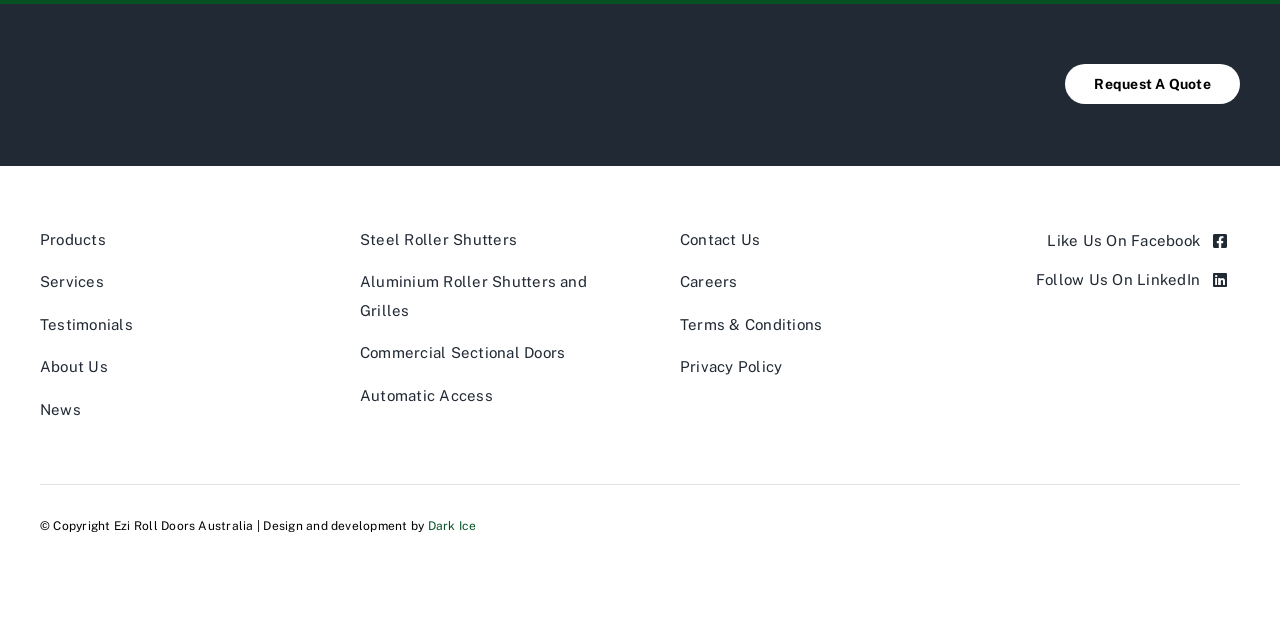Based on the visual content of the image, answer the question thoroughly: What is the company name mentioned in the footer?

I found the company name 'Ezi Roll Doors Australia' in the footer section of the webpage, which is mentioned in the static text element 'Ezi Roll Doors Australia | Design and development by'.